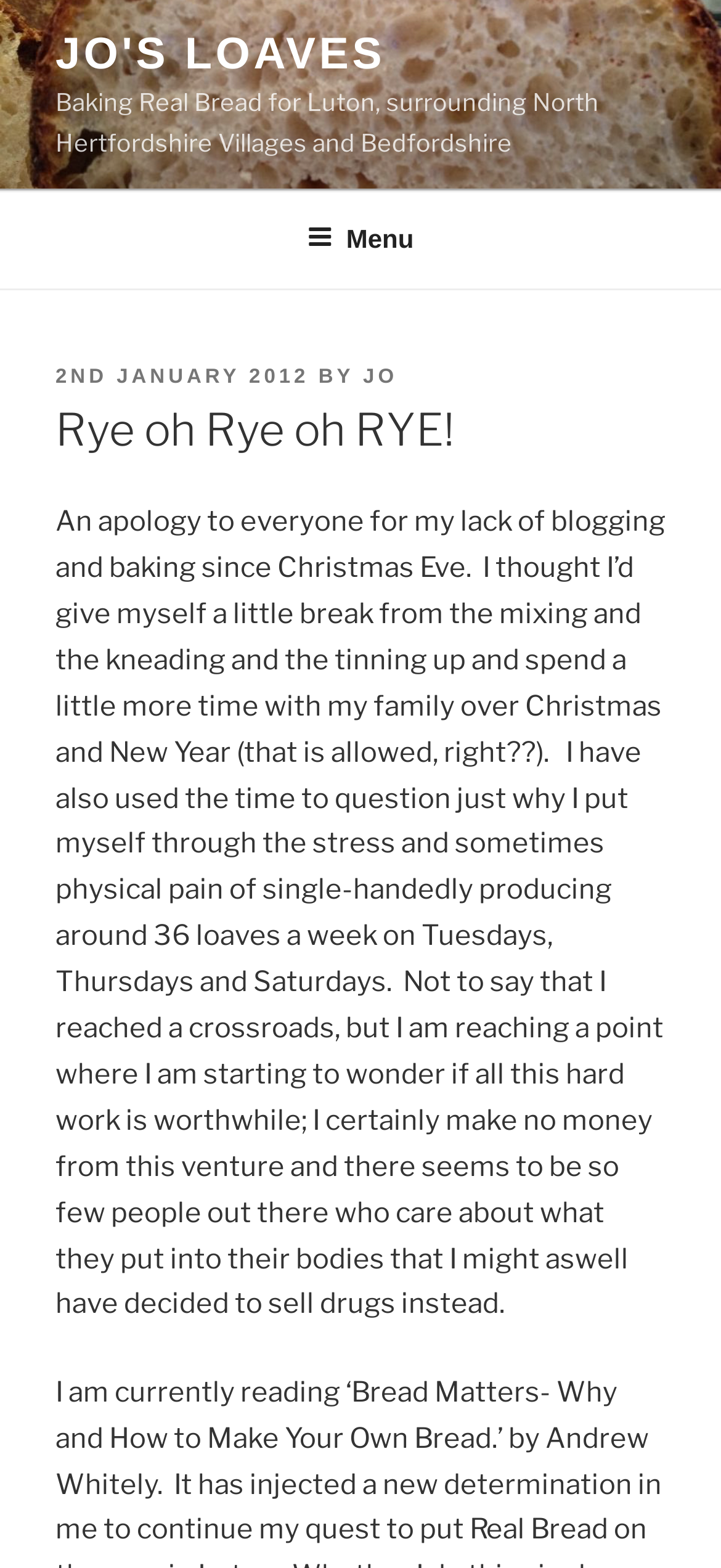Show the bounding box coordinates for the HTML element as described: "Jo".

[0.503, 0.233, 0.551, 0.247]